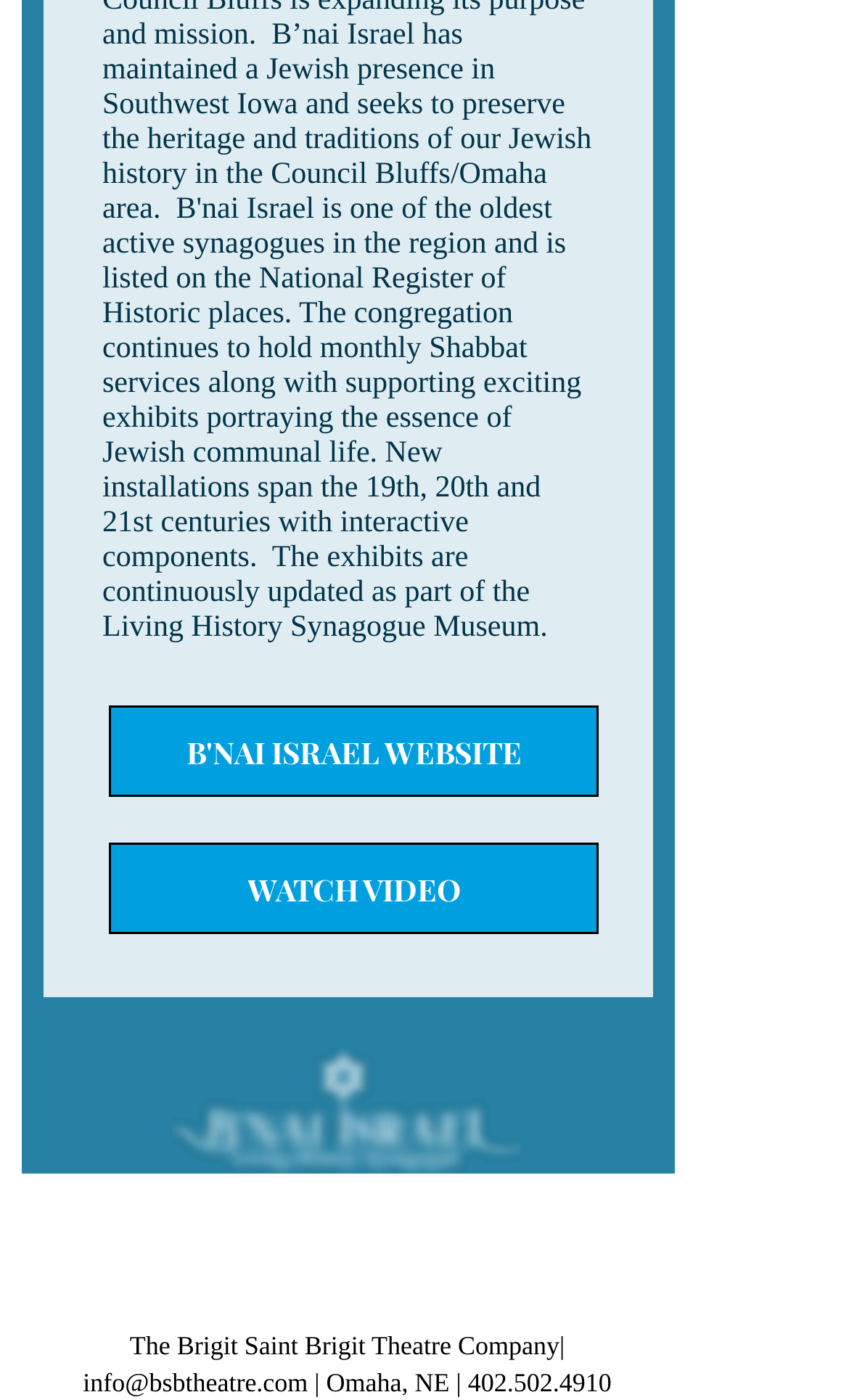Analyze the image and deliver a detailed answer to the question: What is the phone number of the theatre company?

I found the answer by looking at the link element with the text '402.502.4910' which is located at the bottom of the page, next to the address and email information.